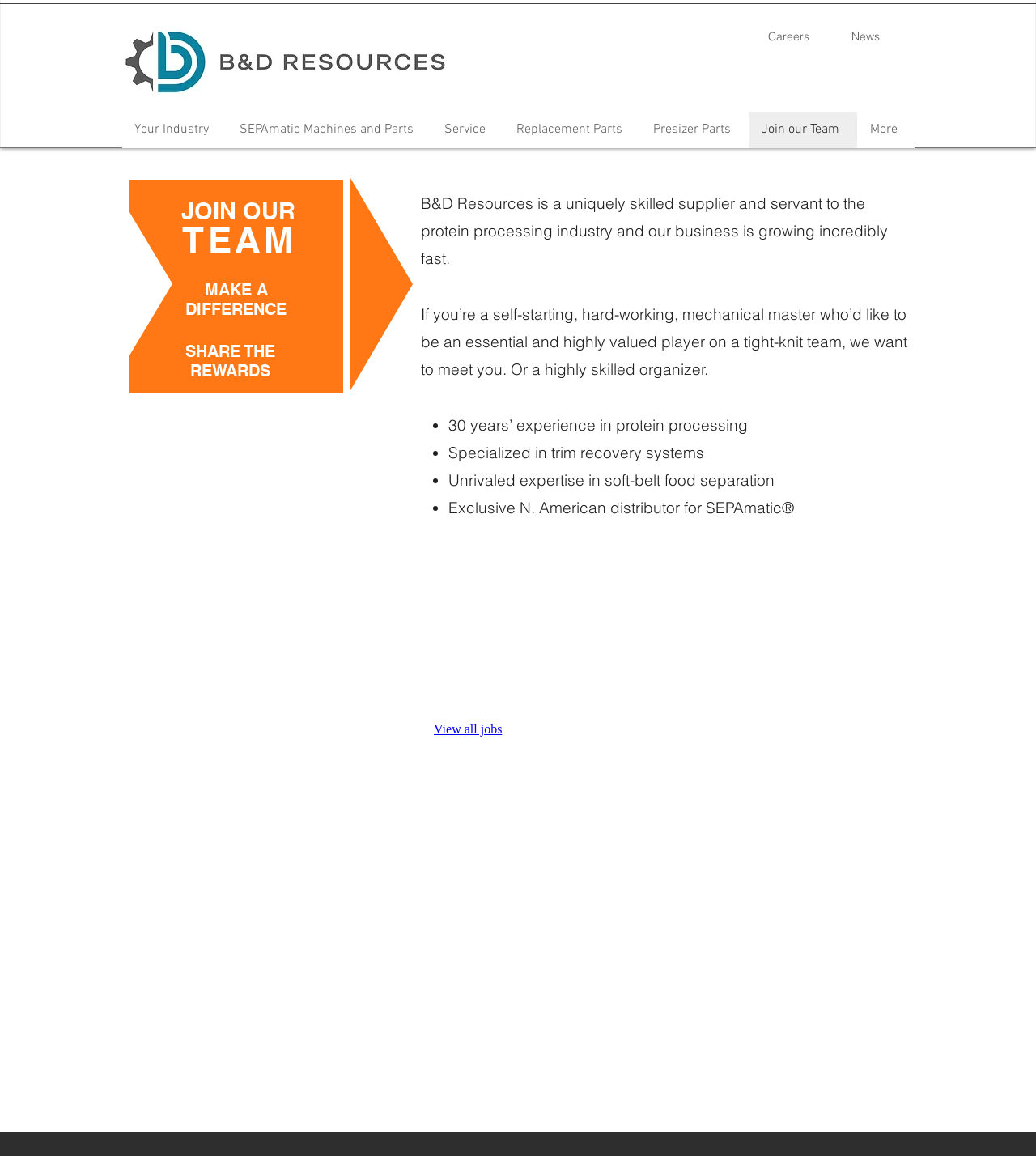What is the name of the machine parts mentioned on the webpage?
Answer the question with a single word or phrase by looking at the picture.

SEPAmatic